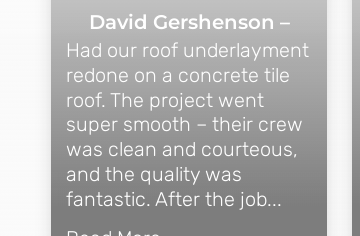Describe all the important aspects and features visible in the image.

The image features a testimonial from David Gershenson, highlighting his positive experience with a roofing service. The text recounts how the crew undertook the task of redoing the roof underlayment on a concrete tile roof, emphasizing that the project was completed seamlessly. Gershenson praises the team for their cleanliness and courteousness throughout the process, along with the high quality of the work performed. This brief yet impactful comment showcases customer satisfaction and contributes to the overall positive reputation of the roofing company. A "Read More" option is available, inviting further exploration of the feedback provided by other clients.